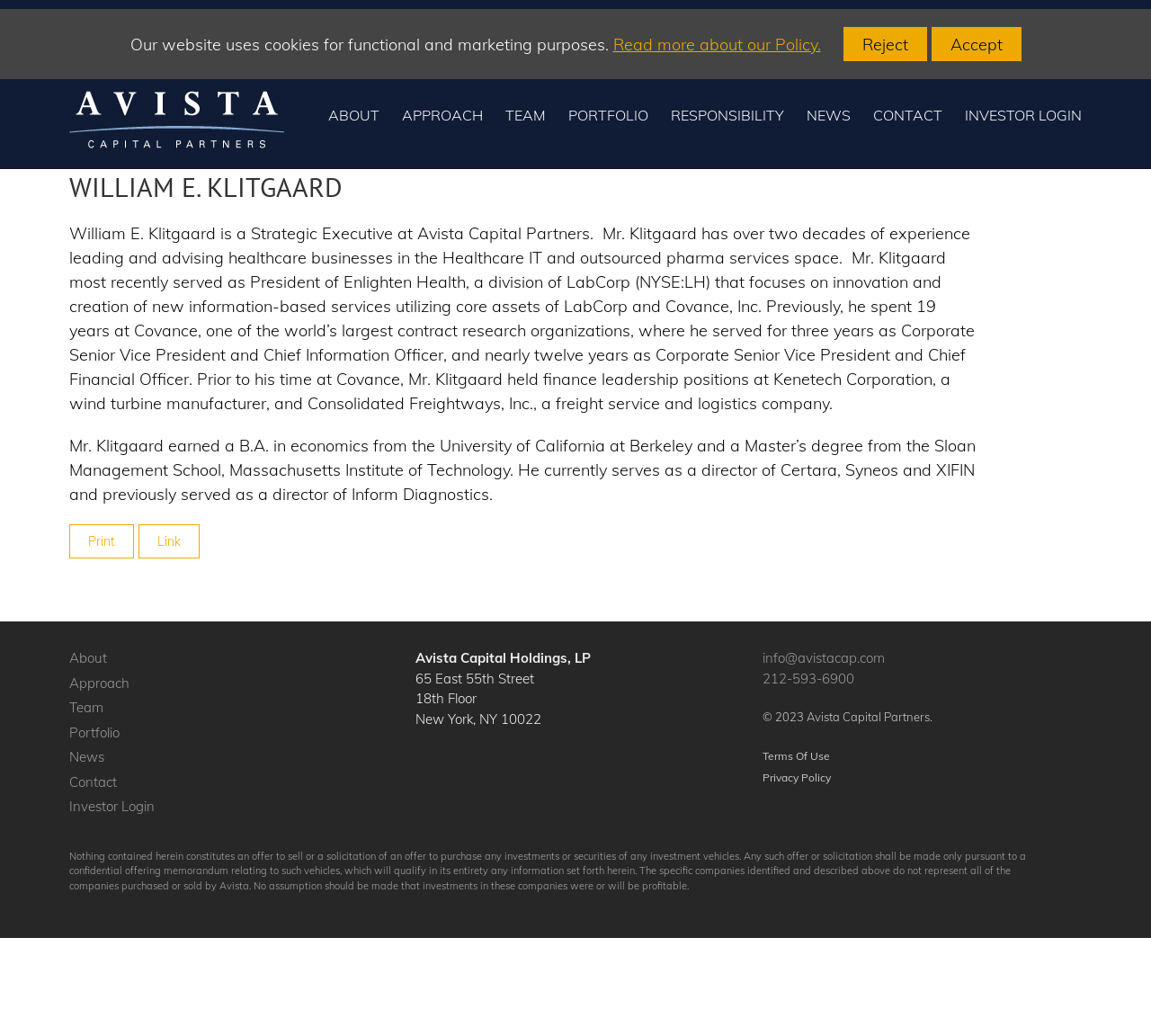Please determine the bounding box coordinates for the element that should be clicked to follow these instructions: "Click on the Avista Capital Partners link".

[0.06, 0.104, 0.247, 0.124]